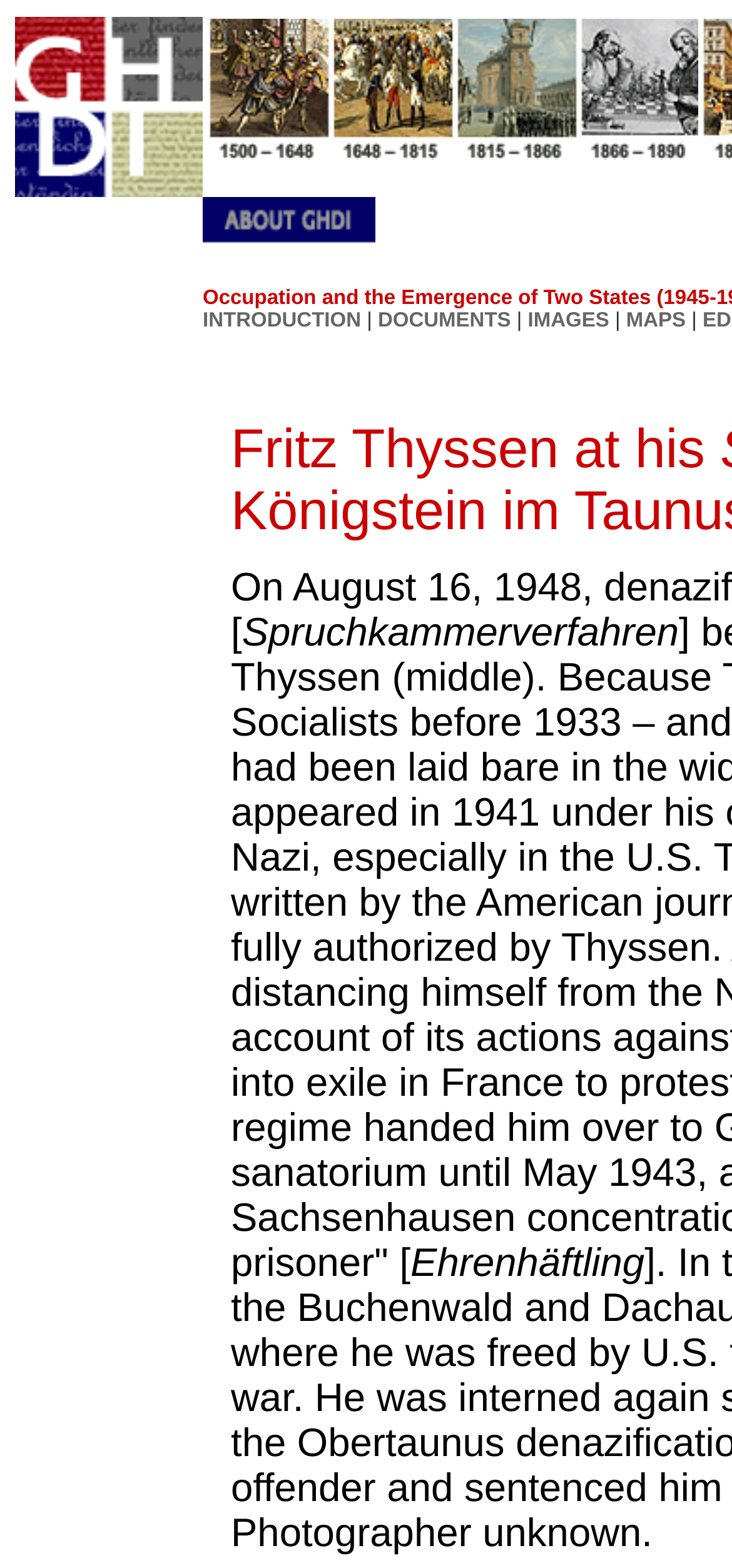How many links are below the GHDI logo?
Please provide a single word or phrase based on the screenshot.

4